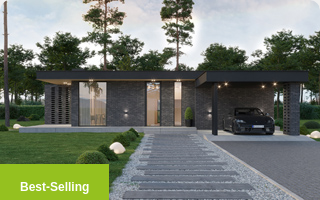Use a single word or phrase to answer the question:
What is the purpose of the pathway leading to the entryway?

Decorative